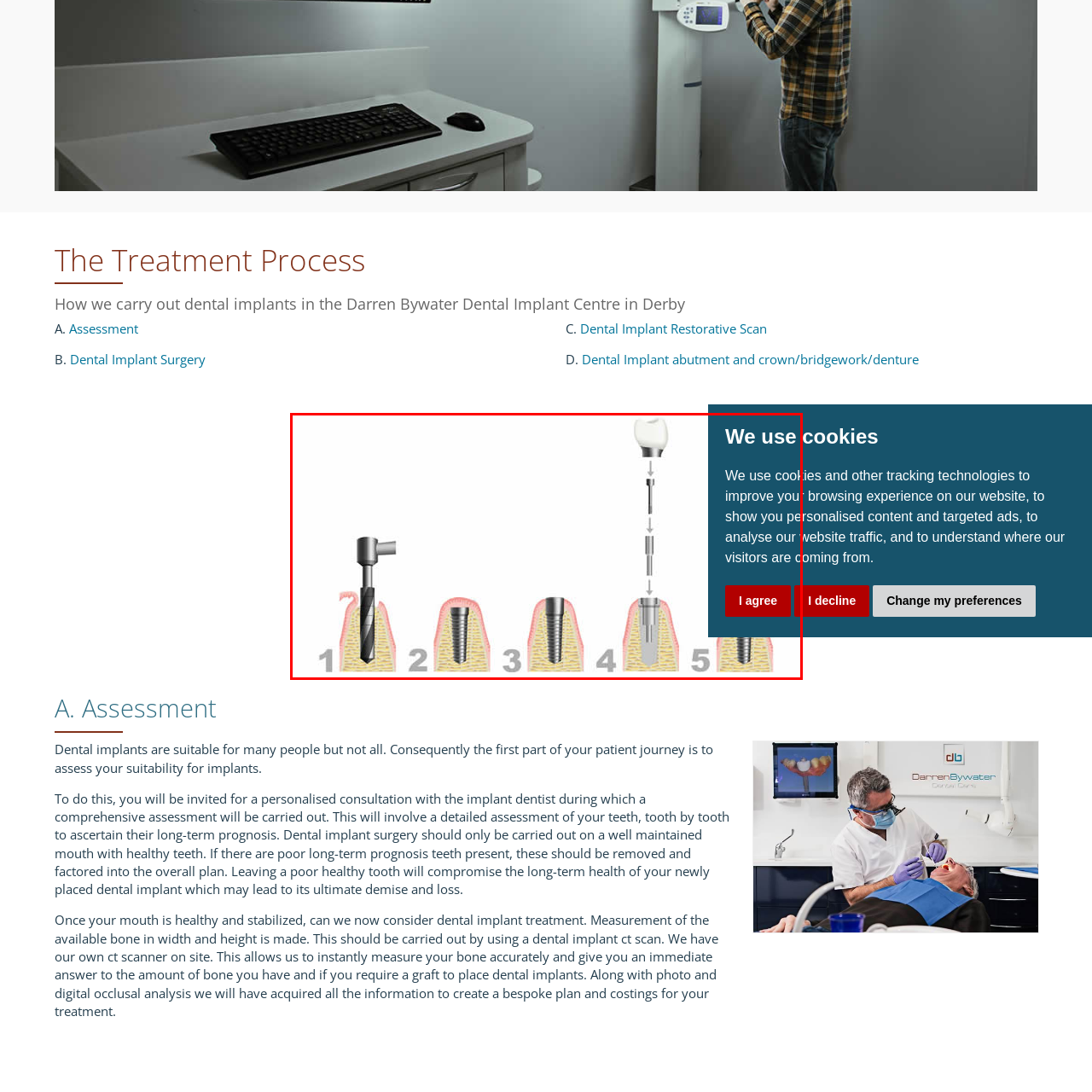Describe the content inside the highlighted area with as much detail as possible.

The image titled "Dental implant treatment process" visually represents the sequential steps involved in the dental implant procedure. The illustration is divided into five distinct stages, each numbered from 1 to 5, showcasing the progression of implant placement.

1. **Step 1**: A dental drill is used to create an opening in the jawbone.
2. **Step 2**: The implant fixture, which serves as the foundation for the new tooth, is inserted into this opening.
3. **Step 3**: The implant is shown secured within the bone, establishing a solid anchor.
4. **Step 4**: An abutment is attached to the implant, which will eventually hold the crown.
5. **Step 5**: Finally, a dental crown is placed on top of the abutment, completing the restoration.

This process illustrates the comprehensive journey of dental implant treatment, emphasizing the meticulous approach required for successful outcomes.